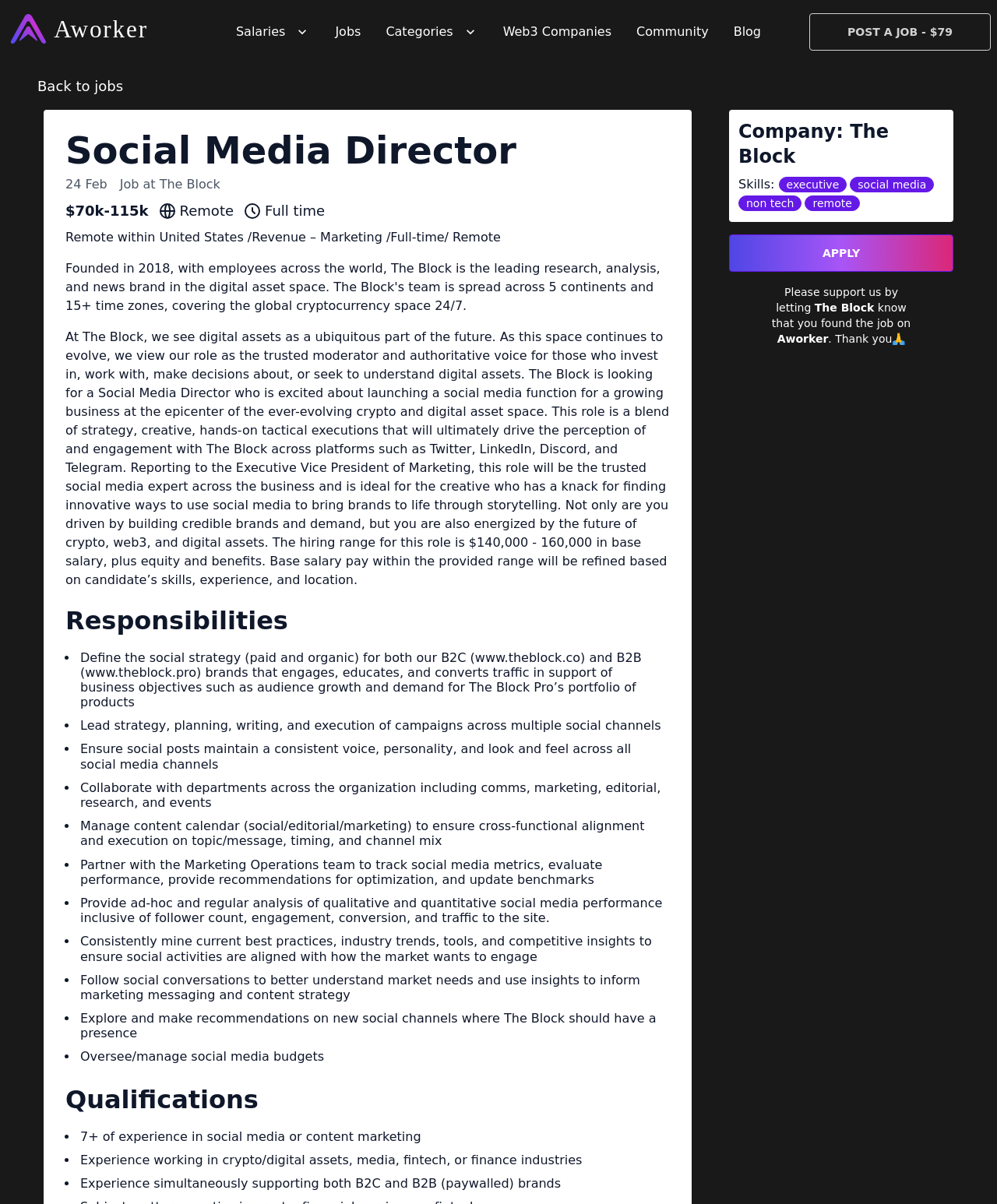What is the job type?
Based on the image, answer the question with as much detail as possible.

The job type can be found in the StaticText 'Full time' with bounding box coordinates [0.266, 0.168, 0.326, 0.182].